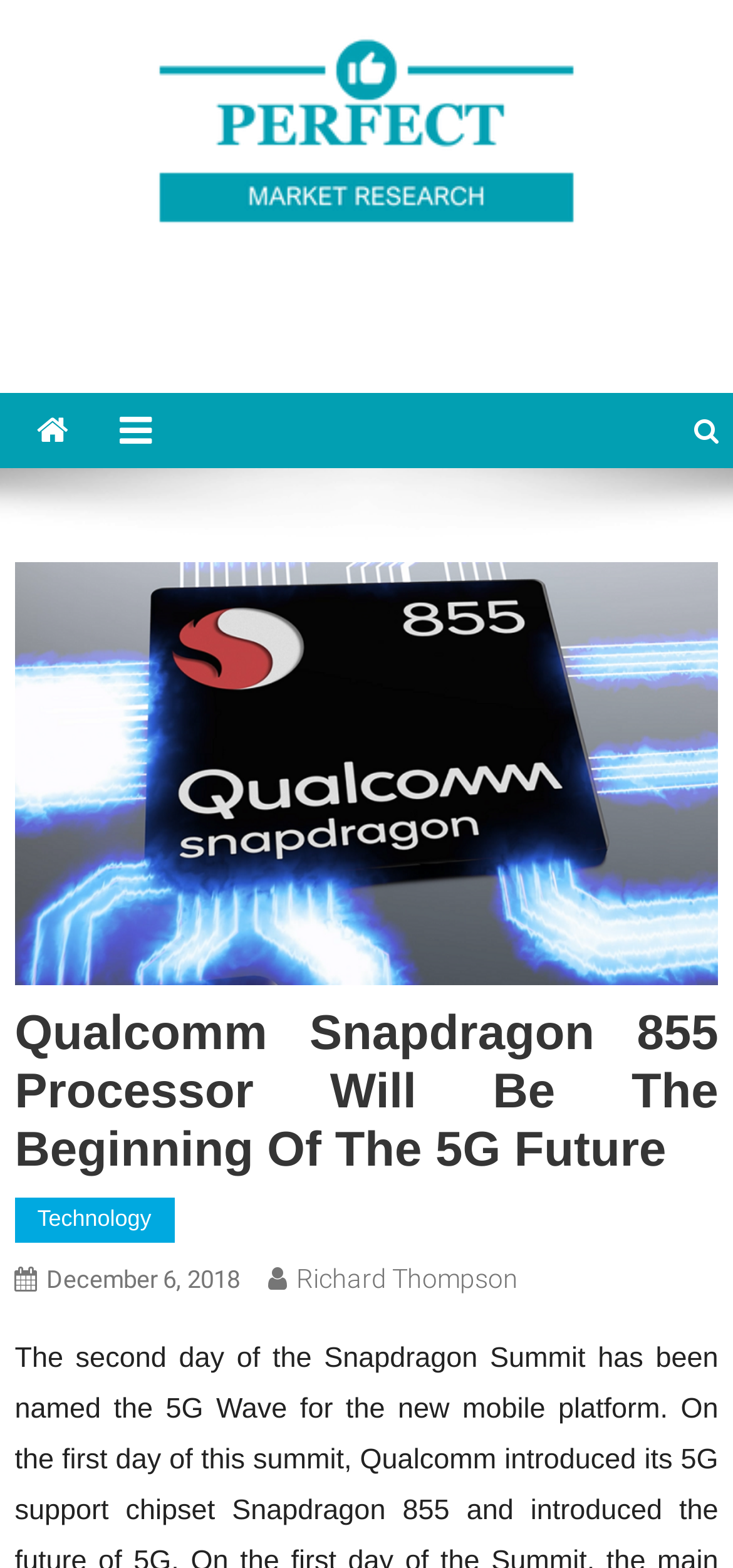Who is the author of the article? Analyze the screenshot and reply with just one word or a short phrase.

Richard Thompson